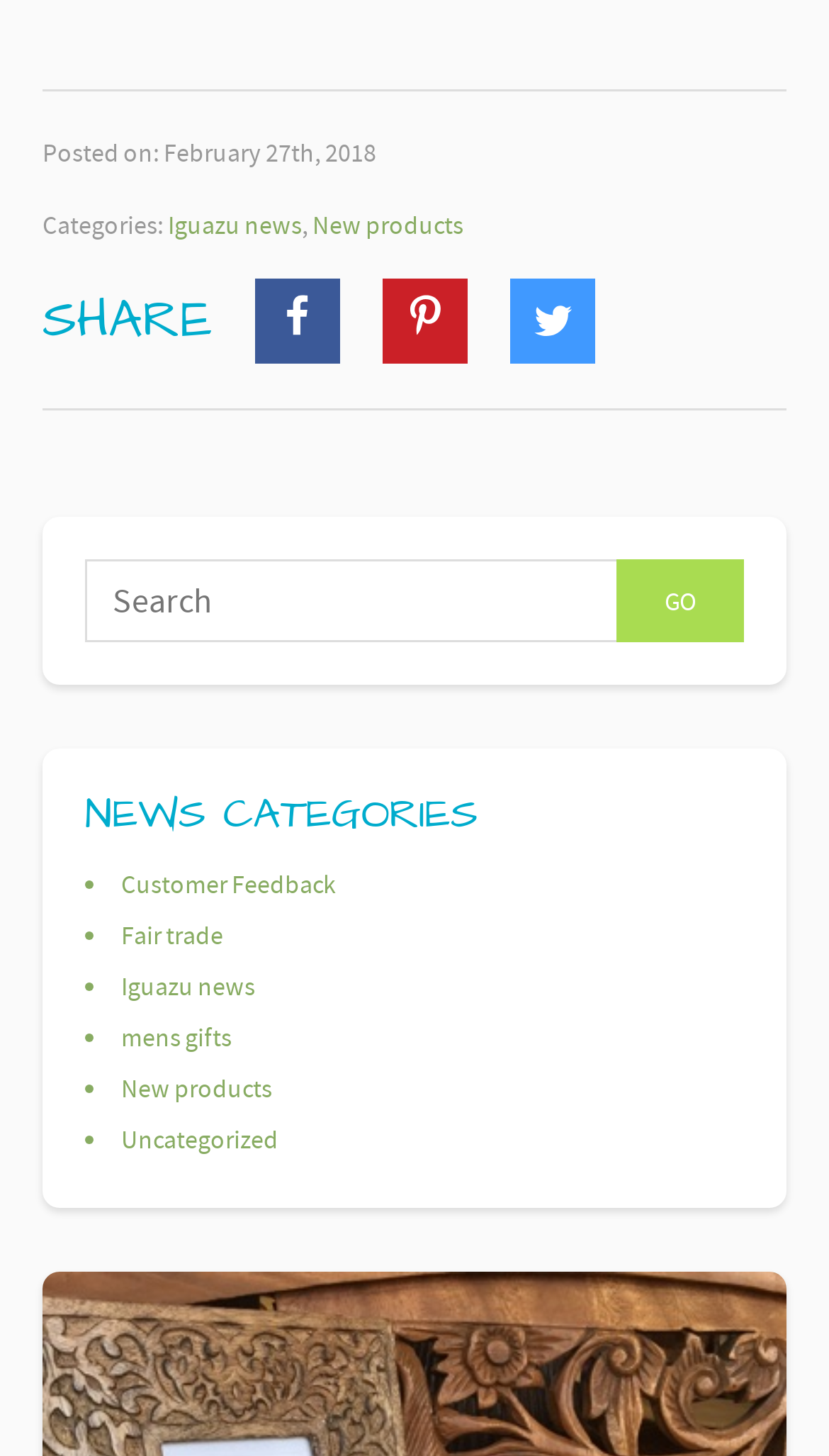Find the bounding box coordinates of the element to click in order to complete this instruction: "Go to Customer Feedback". The bounding box coordinates must be four float numbers between 0 and 1, denoted as [left, top, right, bottom].

[0.146, 0.596, 0.405, 0.62]